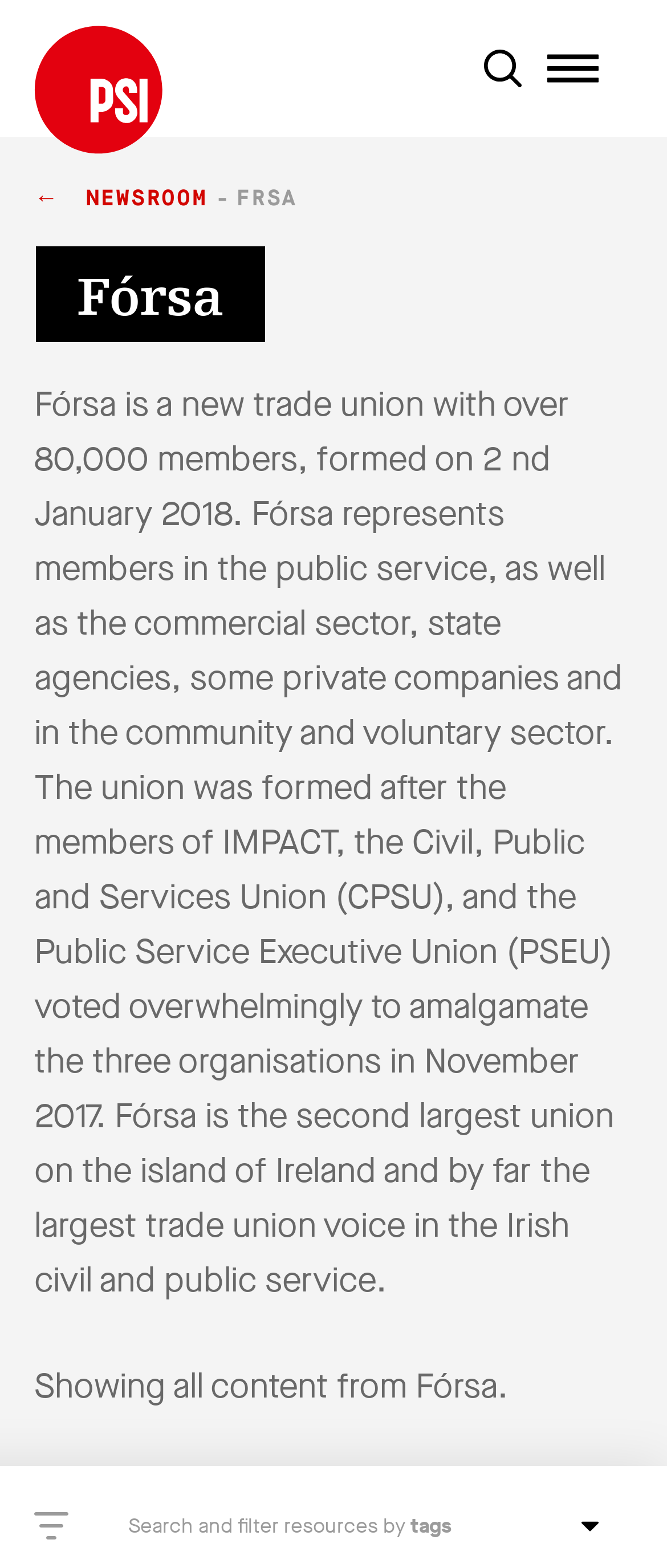Show the bounding box coordinates for the HTML element described as: "Newsroom".

[0.051, 0.12, 0.311, 0.135]